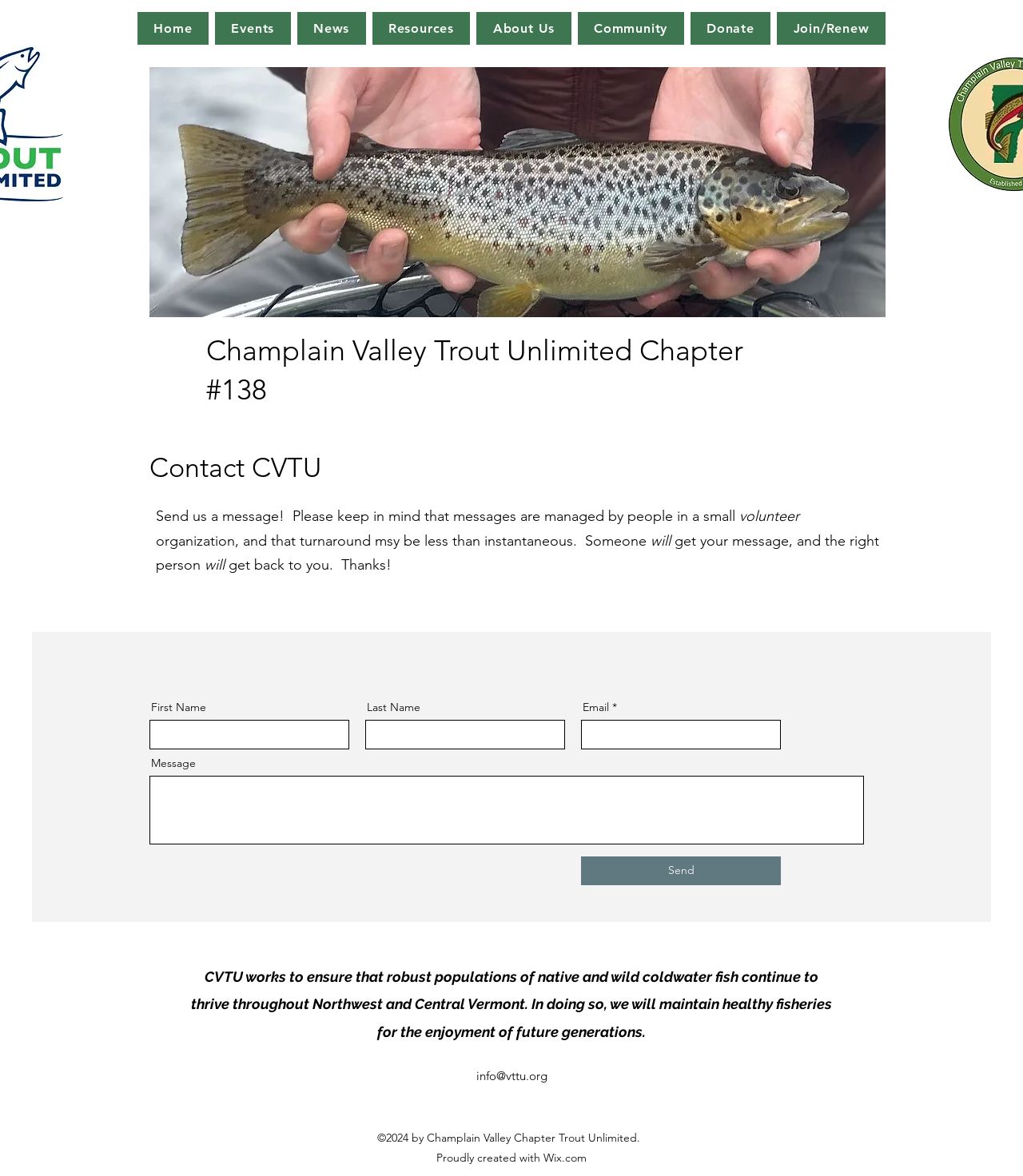What is the goal of CVTU?
Kindly offer a detailed explanation using the data available in the image.

According to the webpage, CVTU works to ensure that robust populations of native and wild coldwater fish continue to thrive, maintaining healthy fisheries for future generations.